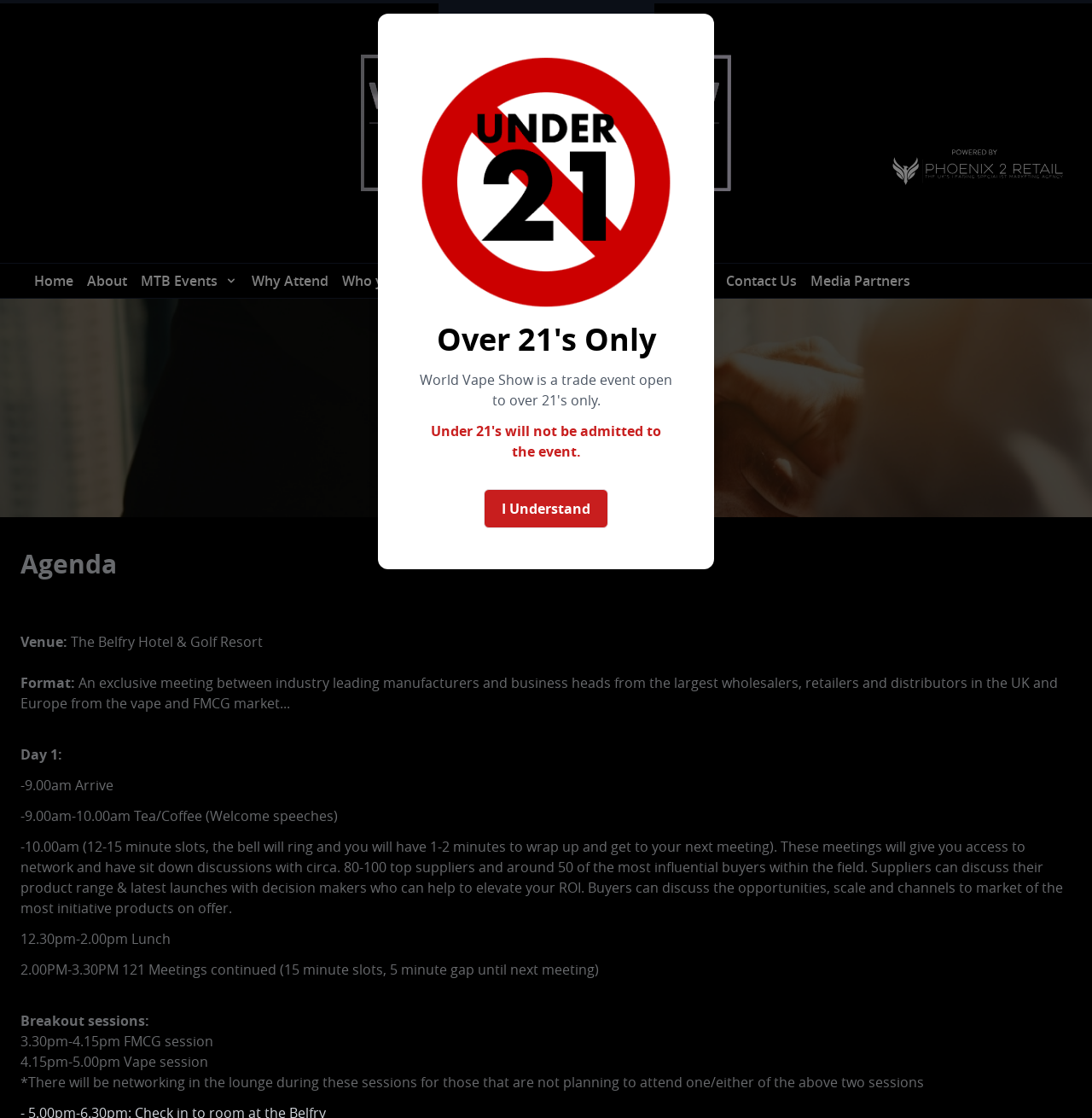Mark the bounding box of the element that matches the following description: "About".

[0.073, 0.236, 0.123, 0.266]